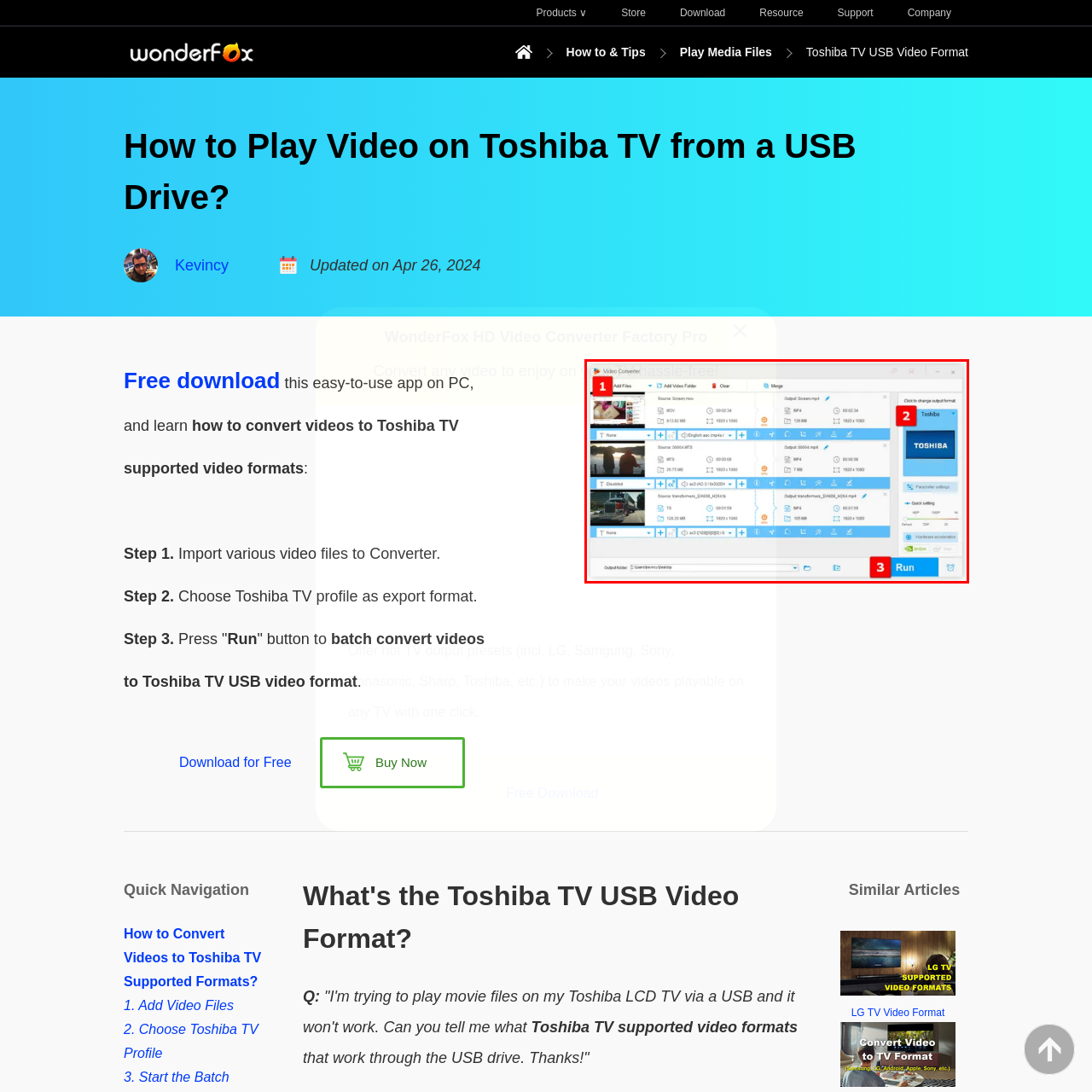Inspect the image surrounded by the red boundary and answer the following question in detail, basing your response on the visual elements of the image: 
What type of TV is the output format compatible with?

The output format is compatible with Toshiba TVs, which is indicated by the selected profile for 'Toshiba' on the right side of the interface, ensuring seamless playback.